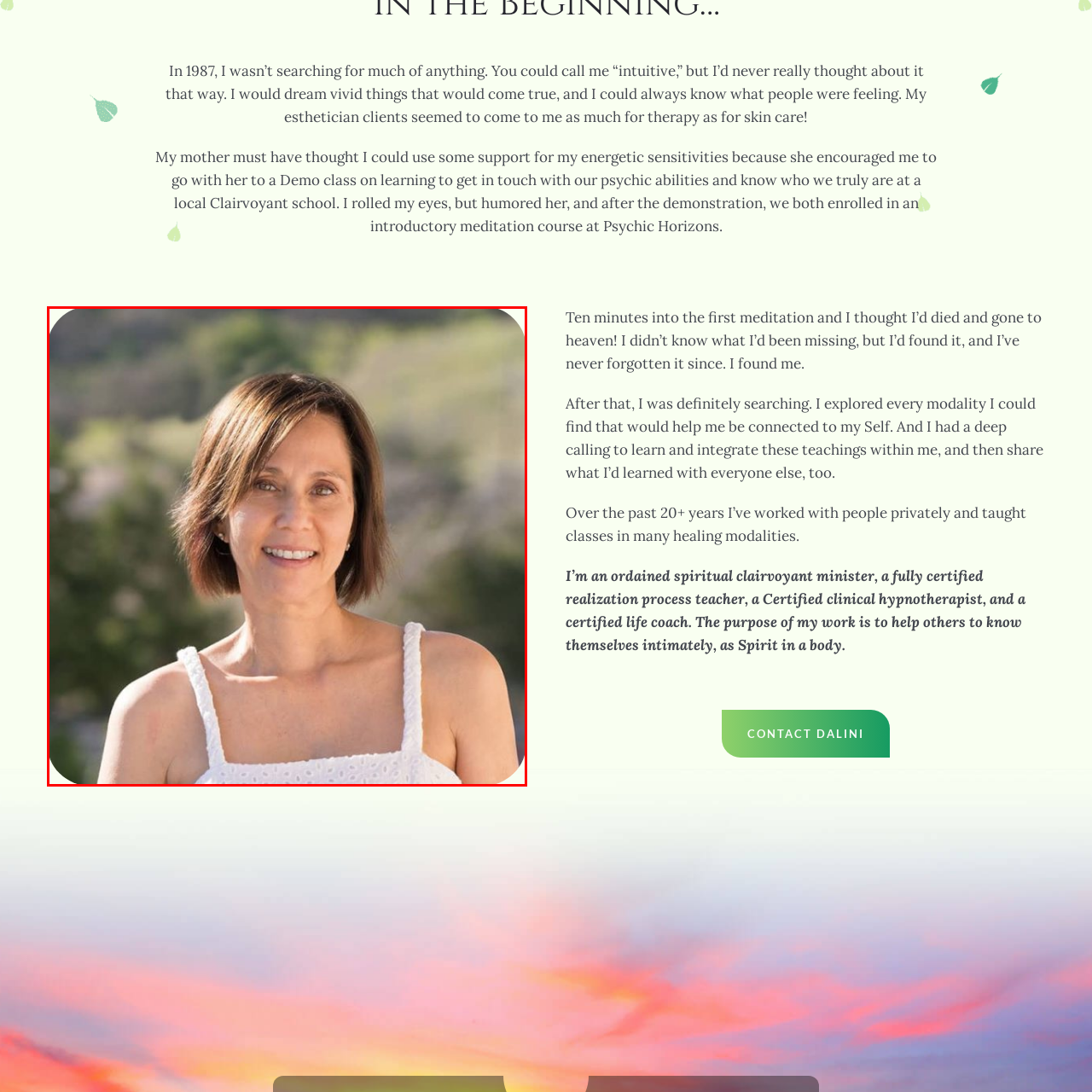Narrate the specific details and elements found within the red-bordered image.

The image features a woman with a warm smile, exuding a sense of calm and approachability. She is wearing a white sleeveless top with intricate lace details, which adds a delicate touch to her appearance. Her hair is styled in a soft bob, framing her face naturally, and she wears small earrings that complement her look. The background showcases a lush green landscape, hinting at a serene outdoor setting, which enhances the overall peaceful vibe of the portrait. This image reflects her inviting personality, embodying the essence of someone engaged in holistic practices, such as healing or spiritual guidance.